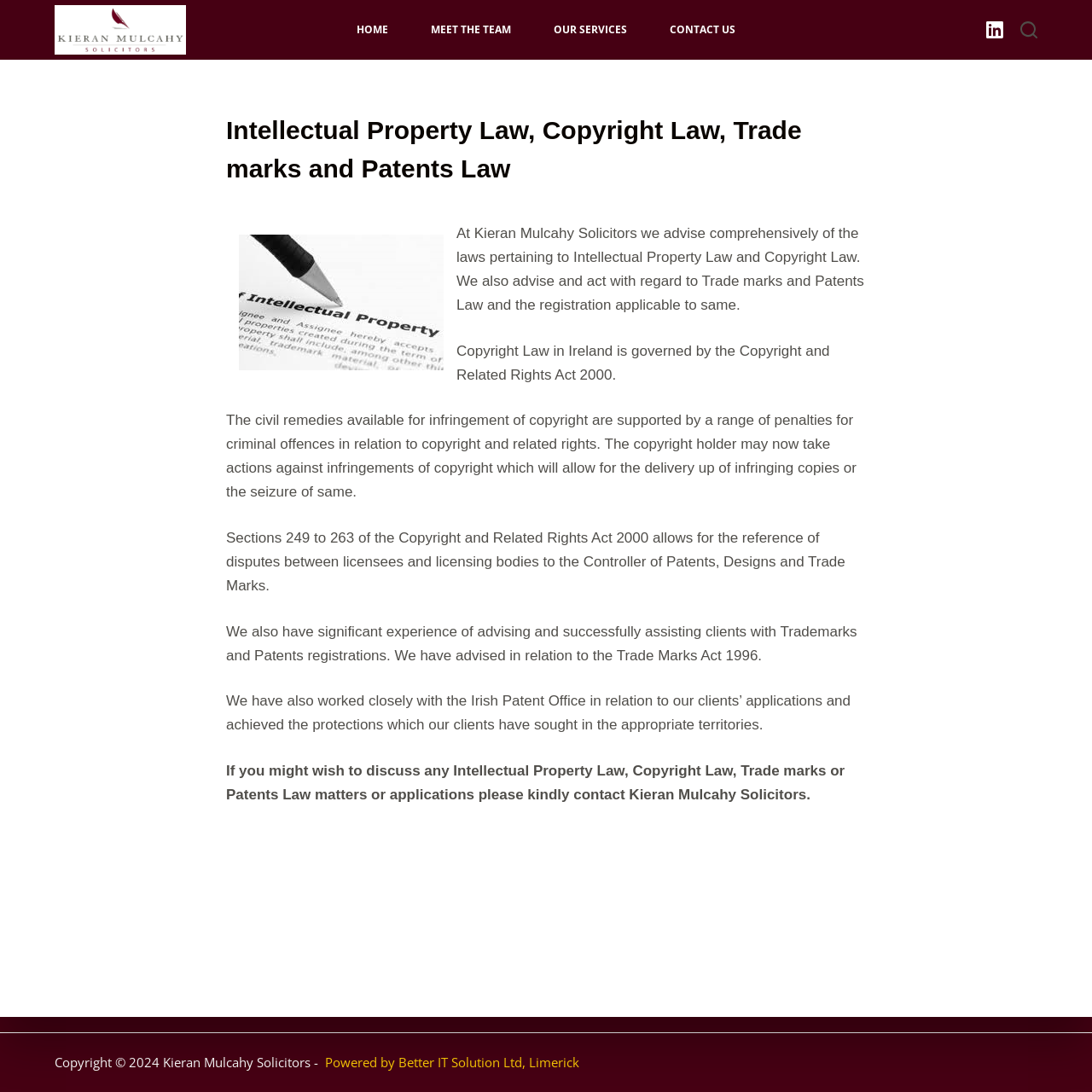Detail the features and information presented on the webpage.

This webpage is about Kieran Mulcahy Solicitors, a law firm specializing in Intellectual Property Law, Copyright Law, Trade marks, and Patents Law. At the top left, there is a "Skip to content" link, followed by the law firm's logo and name, which is also a link. 

To the right of the logo, there is a horizontal navigation menu with four menu items: "HOME", "MEET THE TEAM", "OUR SERVICES", and "CONTACT US". 

On the top right, there are two icons: a LinkedIn link and a search button. 

The main content of the webpage is divided into sections. The first section has a heading that matches the title of the webpage, followed by an image related to Intellectual Property Law. 

Below the image, there are five paragraphs of text that provide information about the law firm's services and expertise in Intellectual Property Law, Copyright Law, Trade marks, and Patents Law. The text explains the laws and regulations governing these areas, the firm's experience in advising and assisting clients, and the services they offer. 

At the bottom of the webpage, there is a copyright notice stating "Copyright © 2024 Kieran Mulcahy Solicitors" and a link to the website's developer, Better IT Solution Ltd, Limerick.